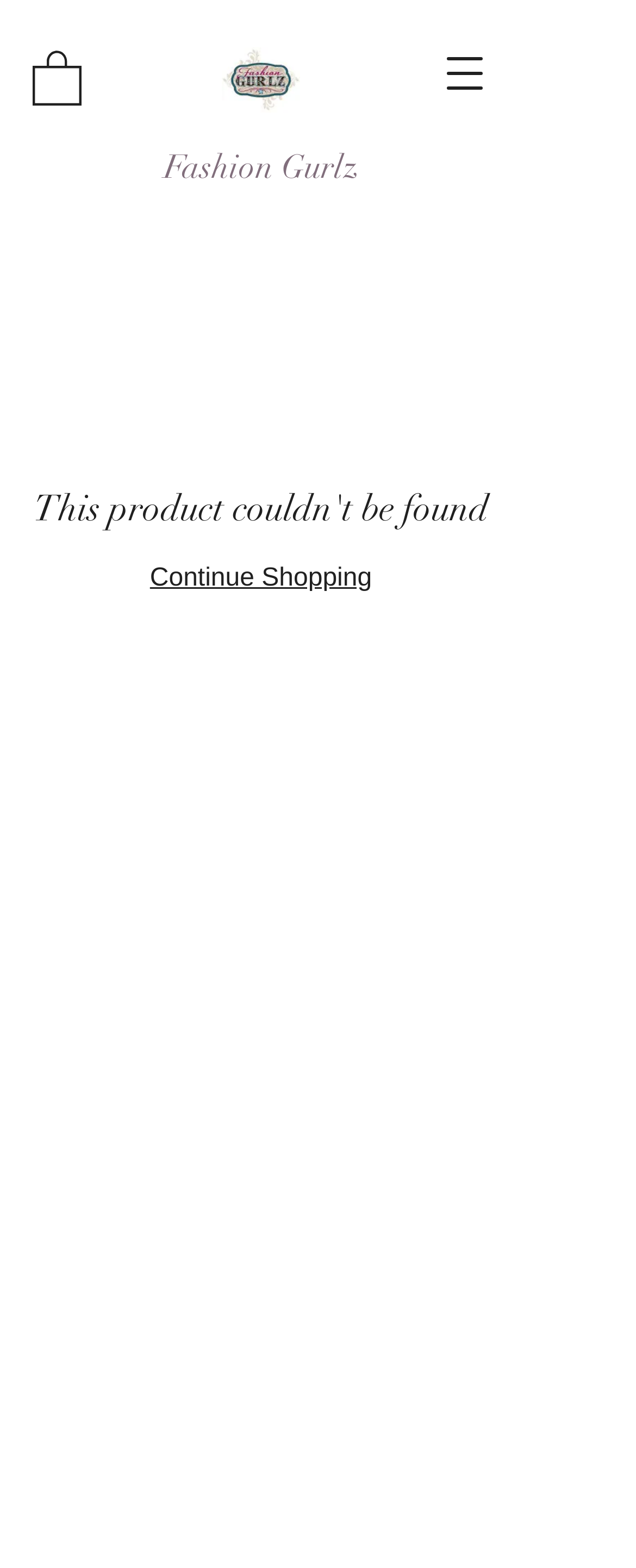Give a one-word or short-phrase answer to the following question: 
What is the brand name of the website?

Fashion Gurlz